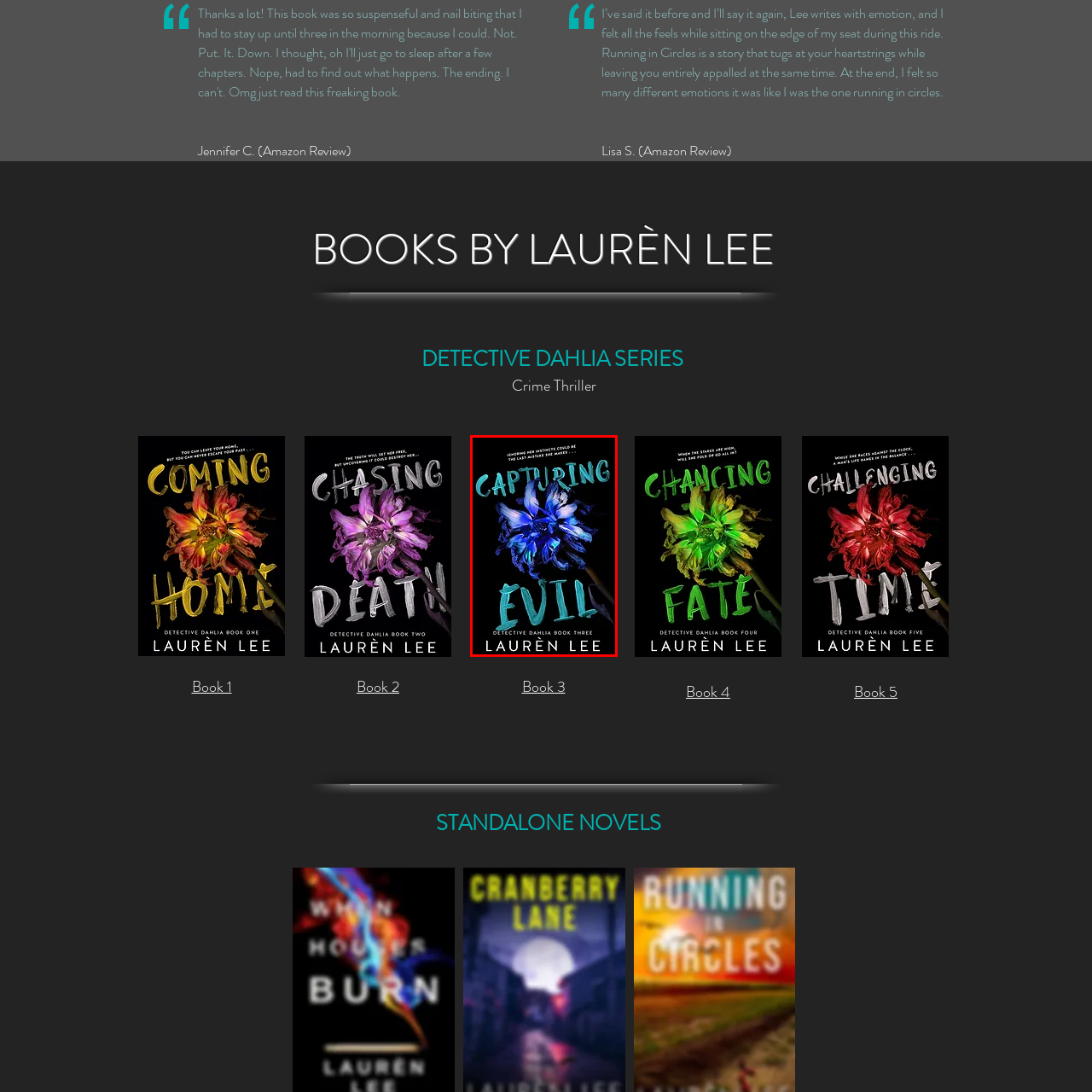Refer to the image enclosed in the red bounding box, then answer the following question in a single word or phrase: What is the author's name?

Laurèn Lee